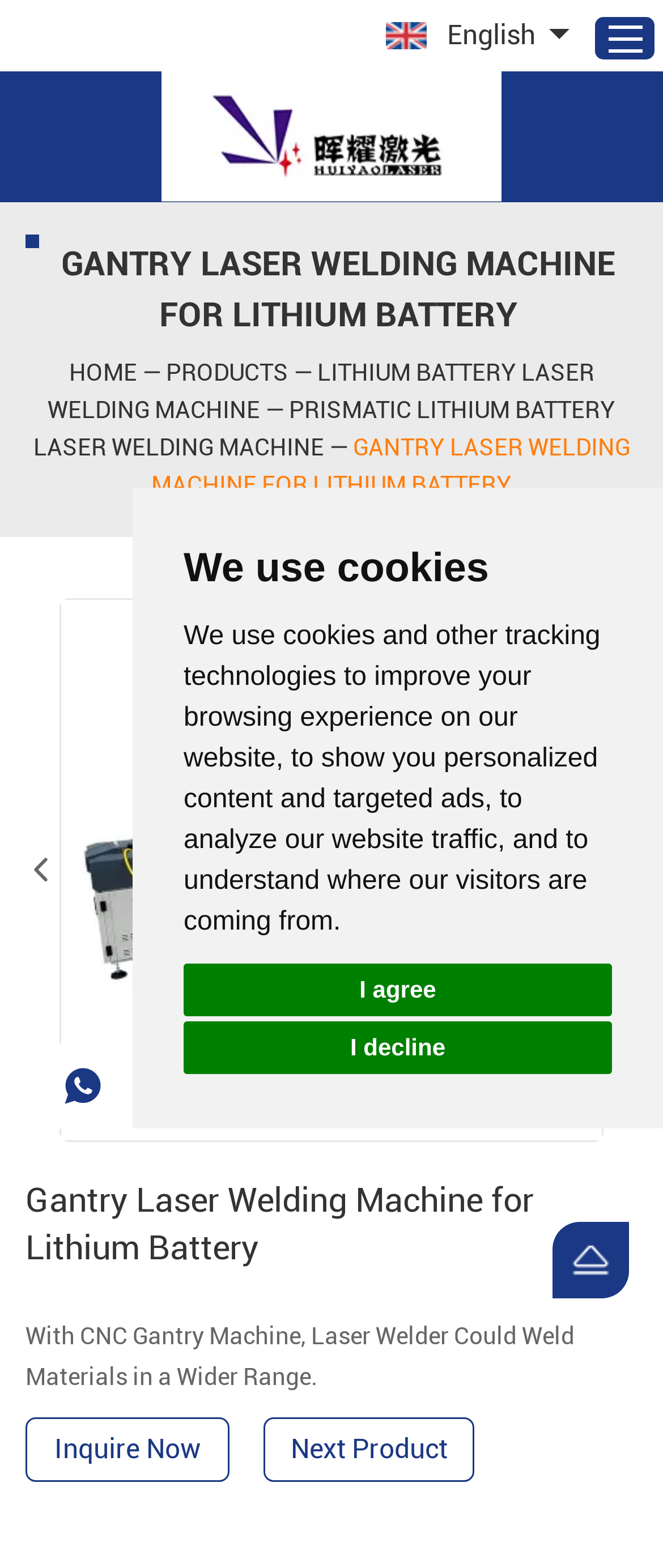Identify the bounding box coordinates necessary to click and complete the given instruction: "Search for products".

[0.285, 0.072, 0.773, 0.098]